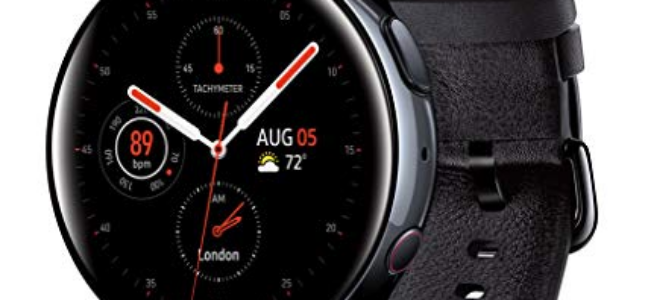What is the heart rate reading on the watch?
Using the image as a reference, answer with just one word or a short phrase.

89 bpm